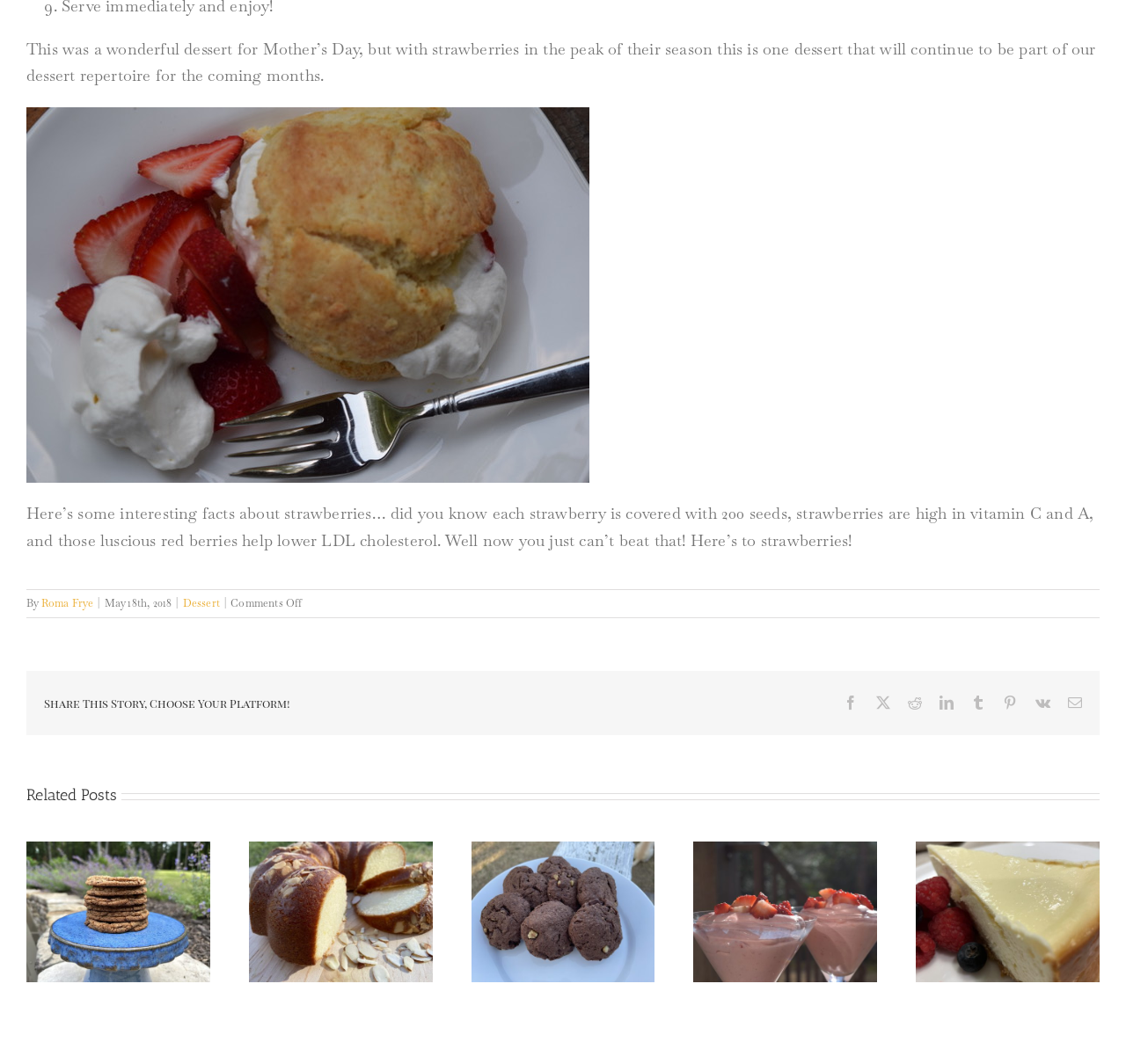How many related posts are shown?
Please respond to the question thoroughly and include all relevant details.

There are 5 related posts shown below the 'Related Posts' heading, each with an image and a link to the corresponding article.